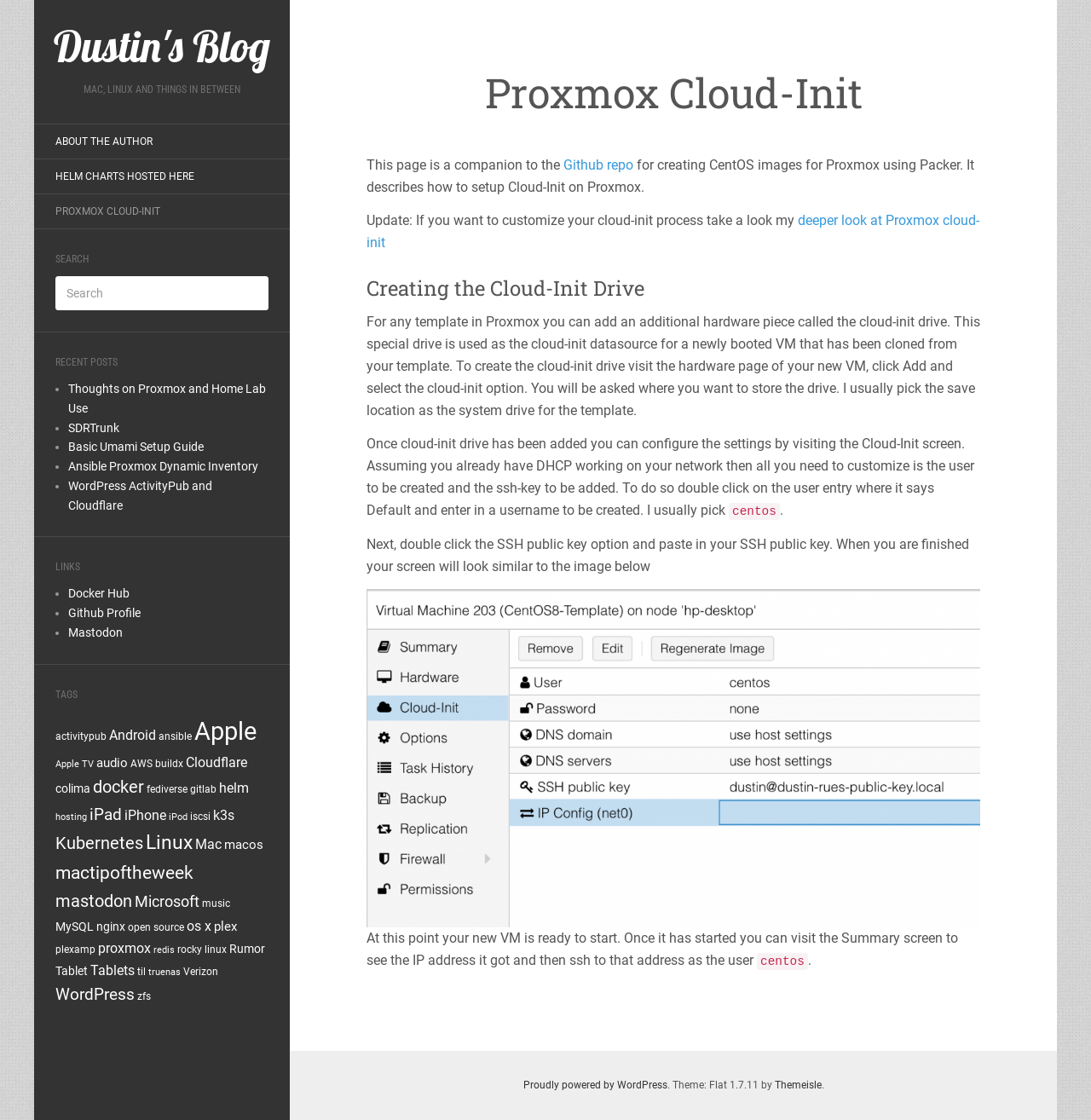Using the element description provided, determine the bounding box coordinates in the format (top-left x, top-left y, bottom-right x, bottom-right y). Ensure that all values are floating point numbers between 0 and 1. Element description: Ansible Proxmox Dynamic Inventory

[0.062, 0.41, 0.237, 0.422]